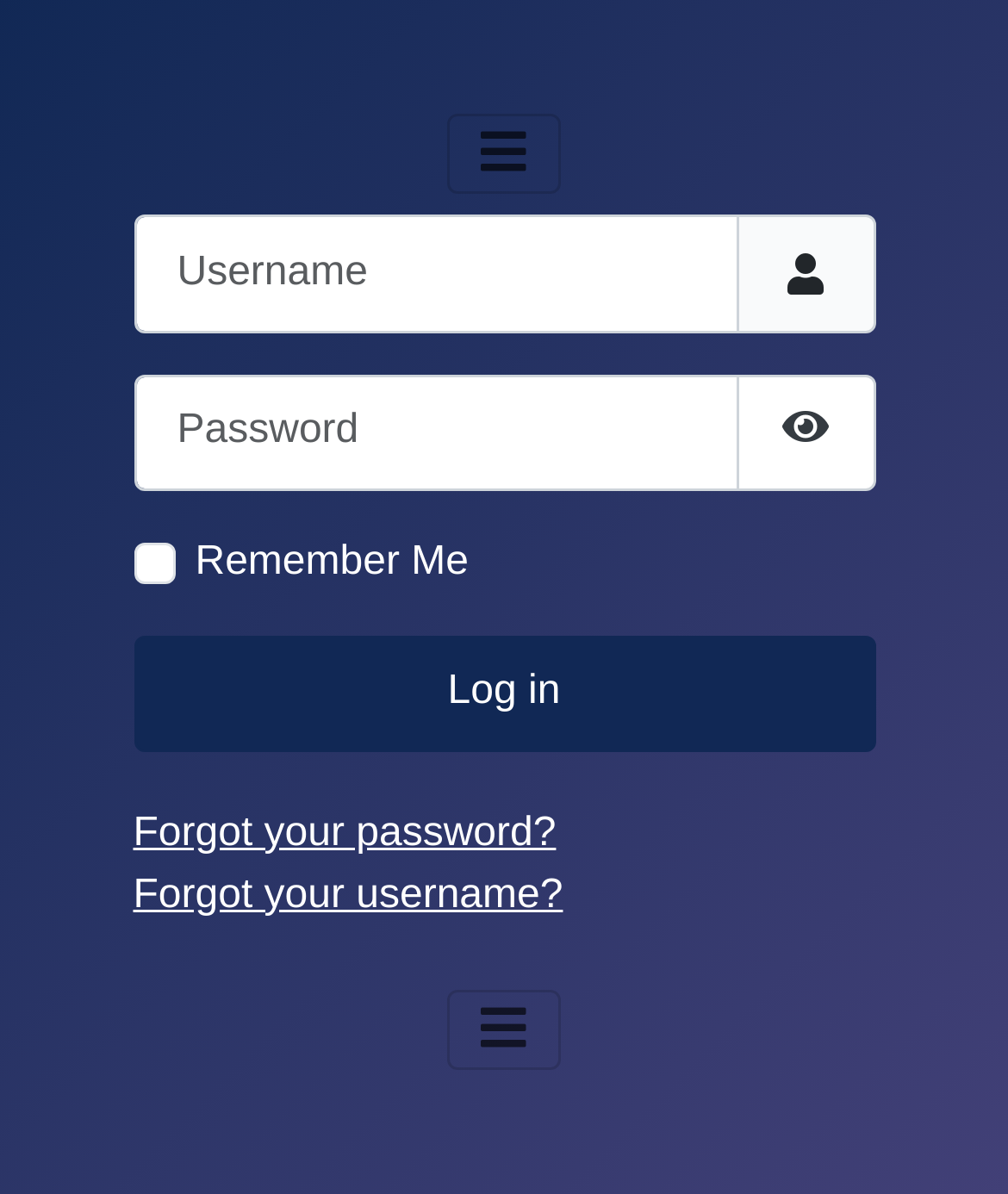Find the bounding box coordinates of the clickable area required to complete the following action: "Click Log in".

[0.132, 0.532, 0.868, 0.63]